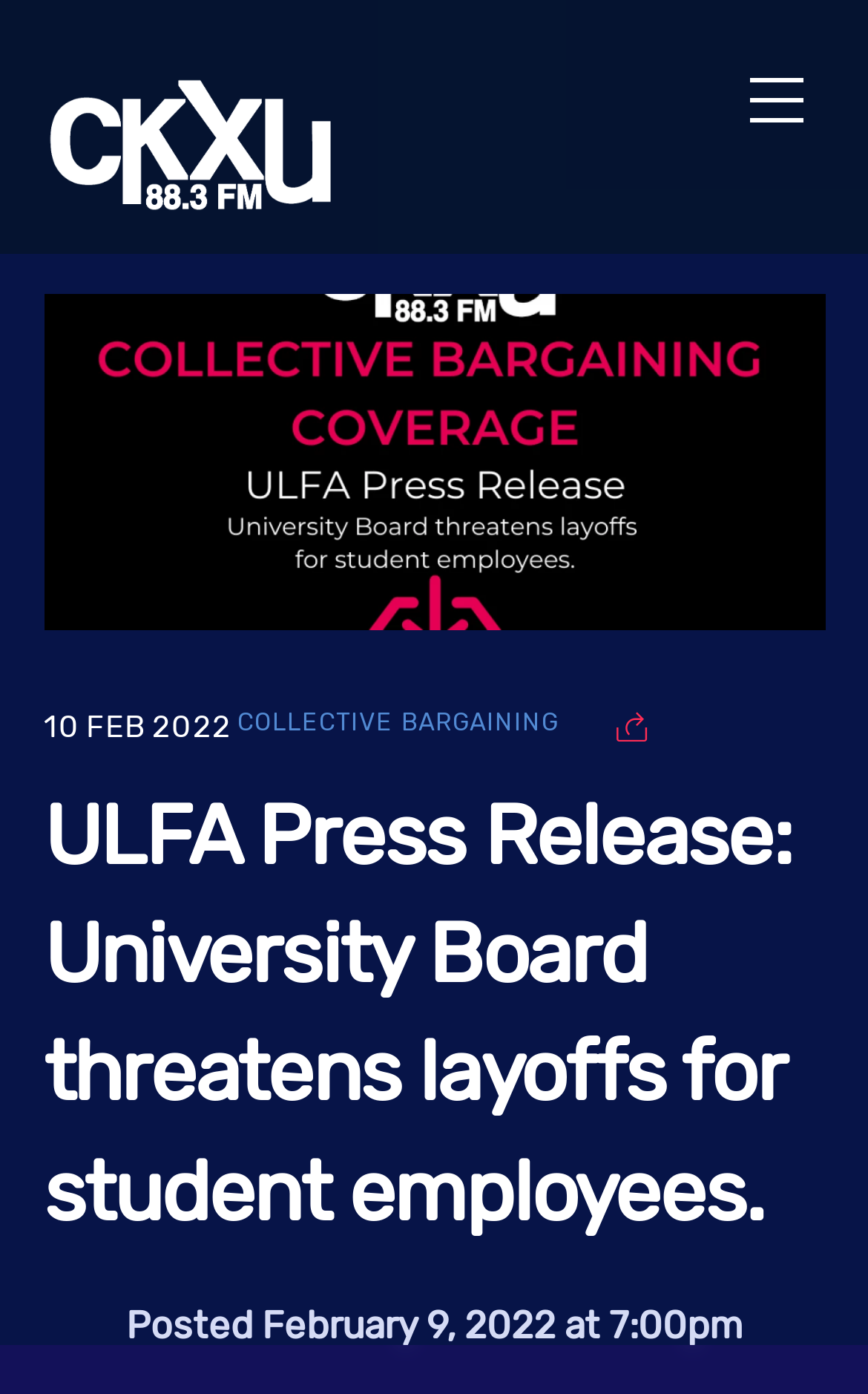Given the element description, predict the bounding box coordinates in the format (top-left x, top-left y, bottom-right x, bottom-right y), using floating point numbers between 0 and 1: Collective Bargaining

[0.274, 0.509, 0.644, 0.529]